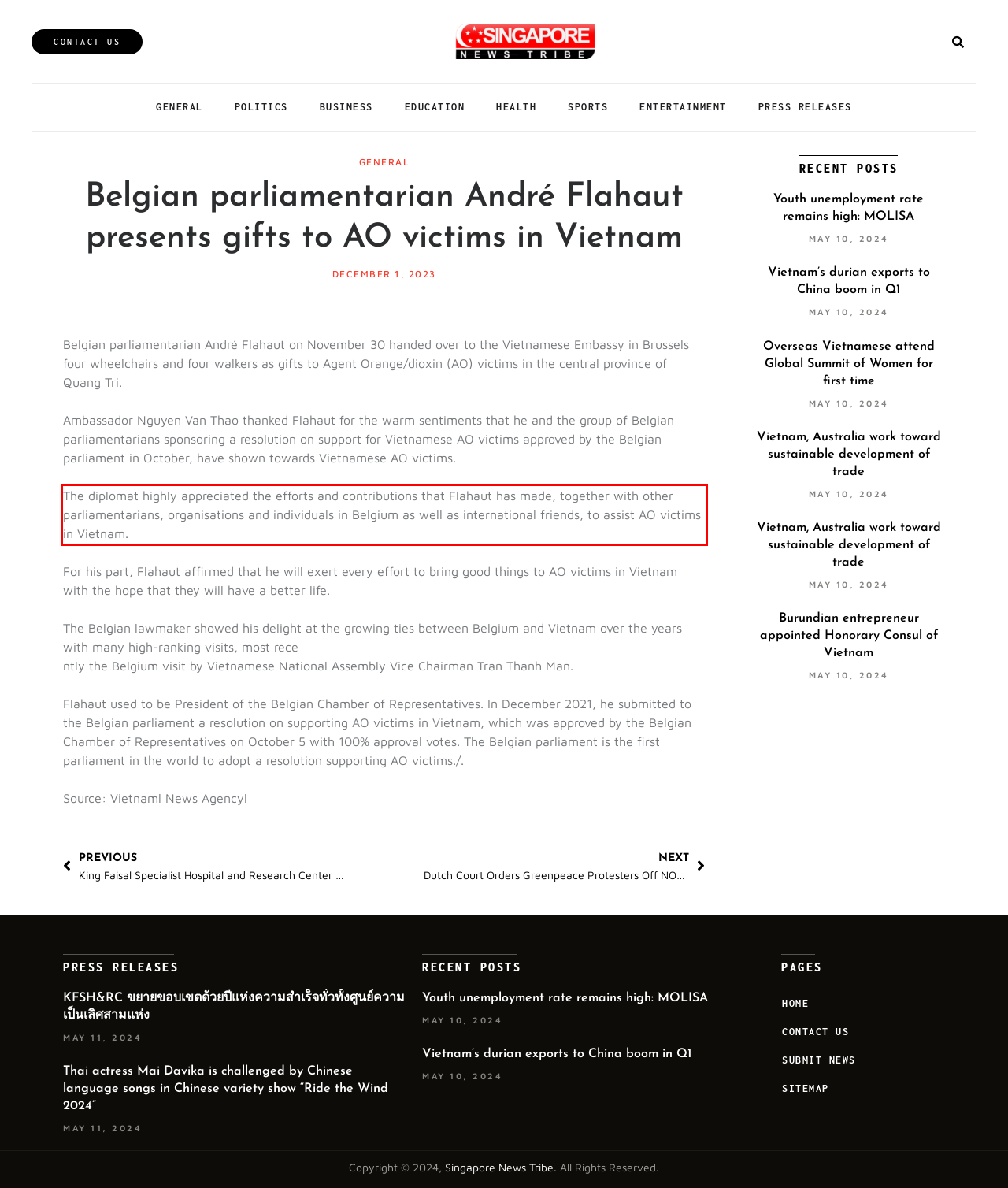Using the provided screenshot of a webpage, recognize and generate the text found within the red rectangle bounding box.

The diplomat highly appreciated the efforts and contributions that Flahaut has made, together with other parliamentarians, organisations and individuals in Belgium as well as international friends, to assist AO victims in Vietnam.